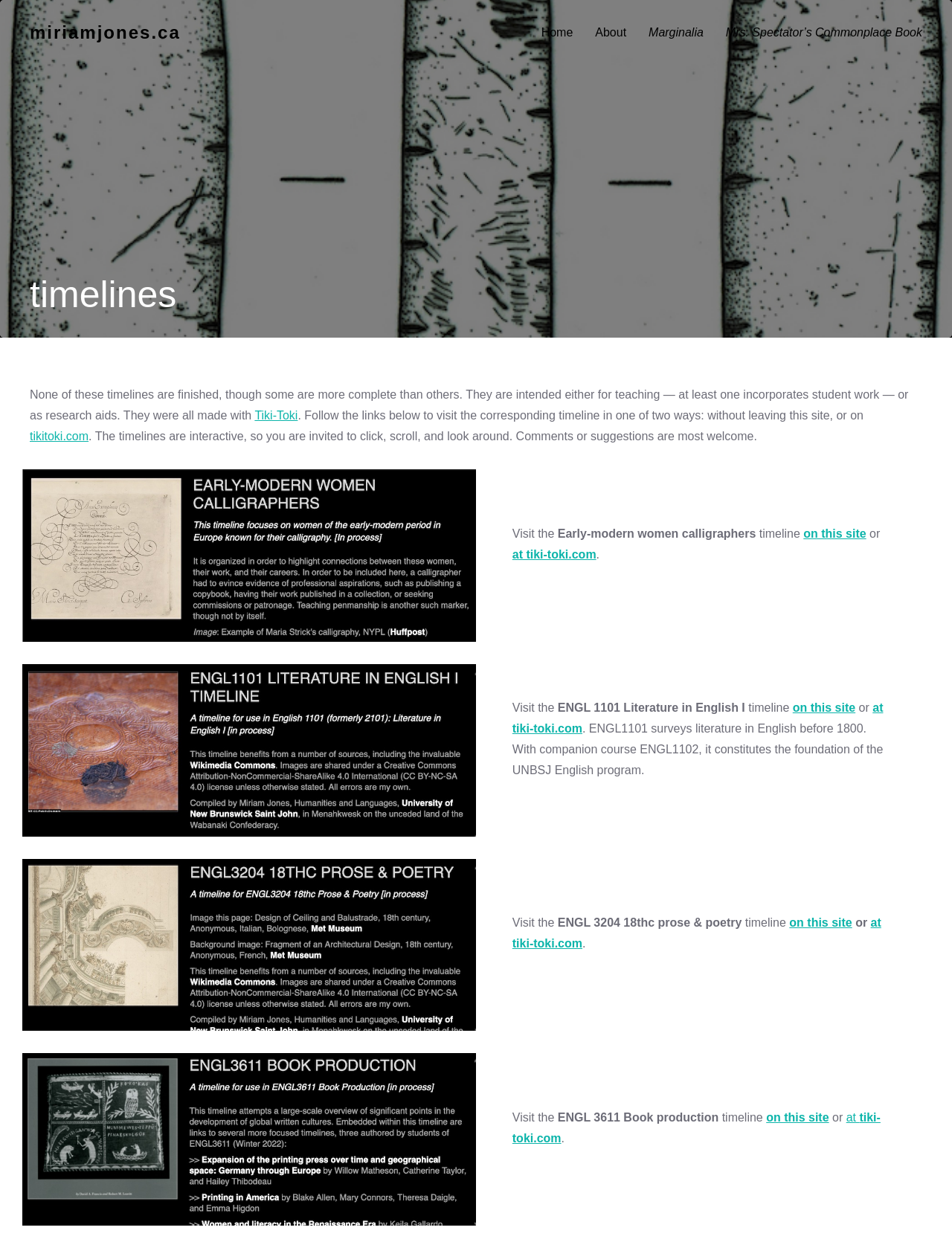Identify the bounding box coordinates for the element you need to click to achieve the following task: "Subscribe to updates". The coordinates must be four float values ranging from 0 to 1, formatted as [left, top, right, bottom].

None